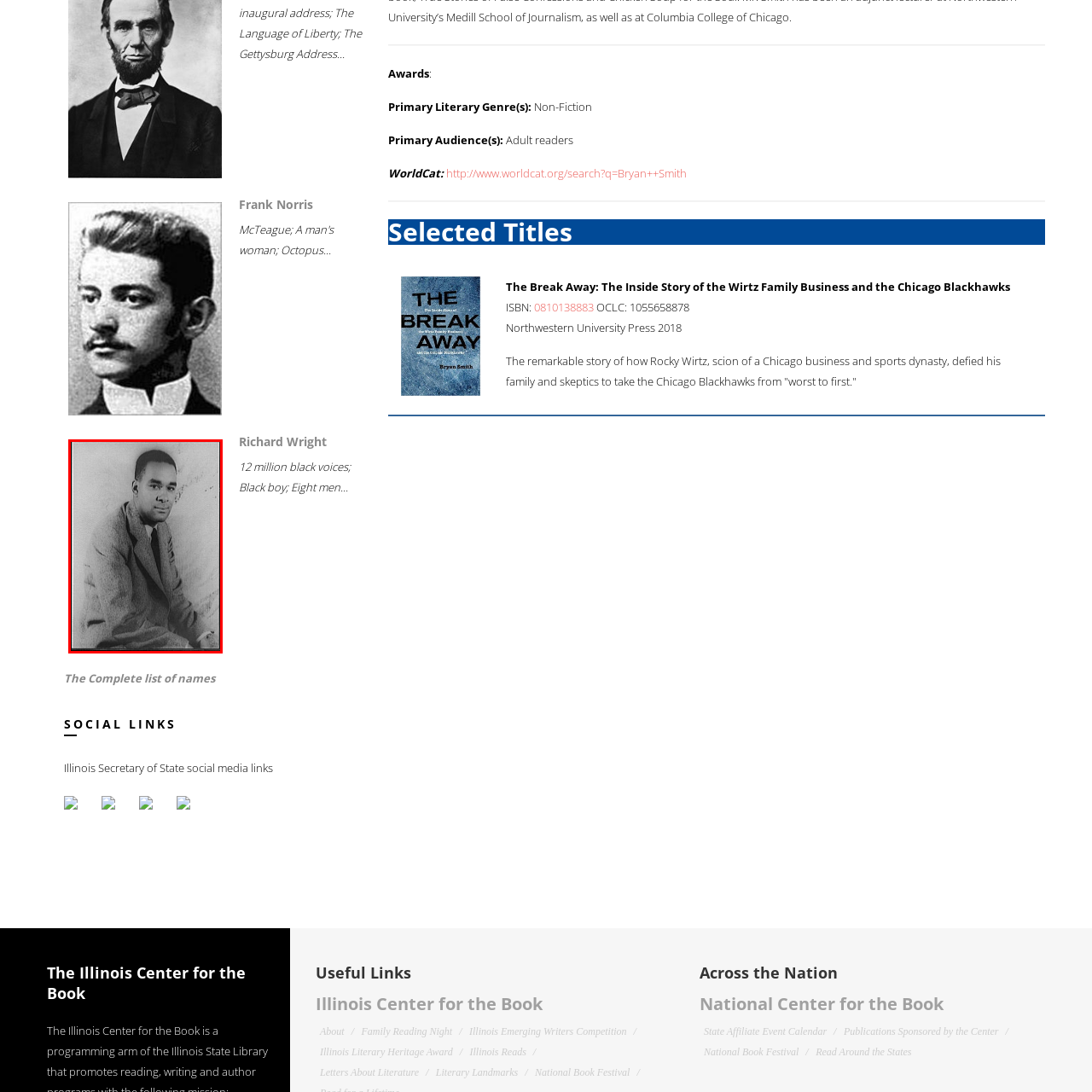Identify the subject within the red bounding box and respond to the following question in a single word or phrase:
What are the names of Richard Wright's notable works?

Native Son and The Invisible Man